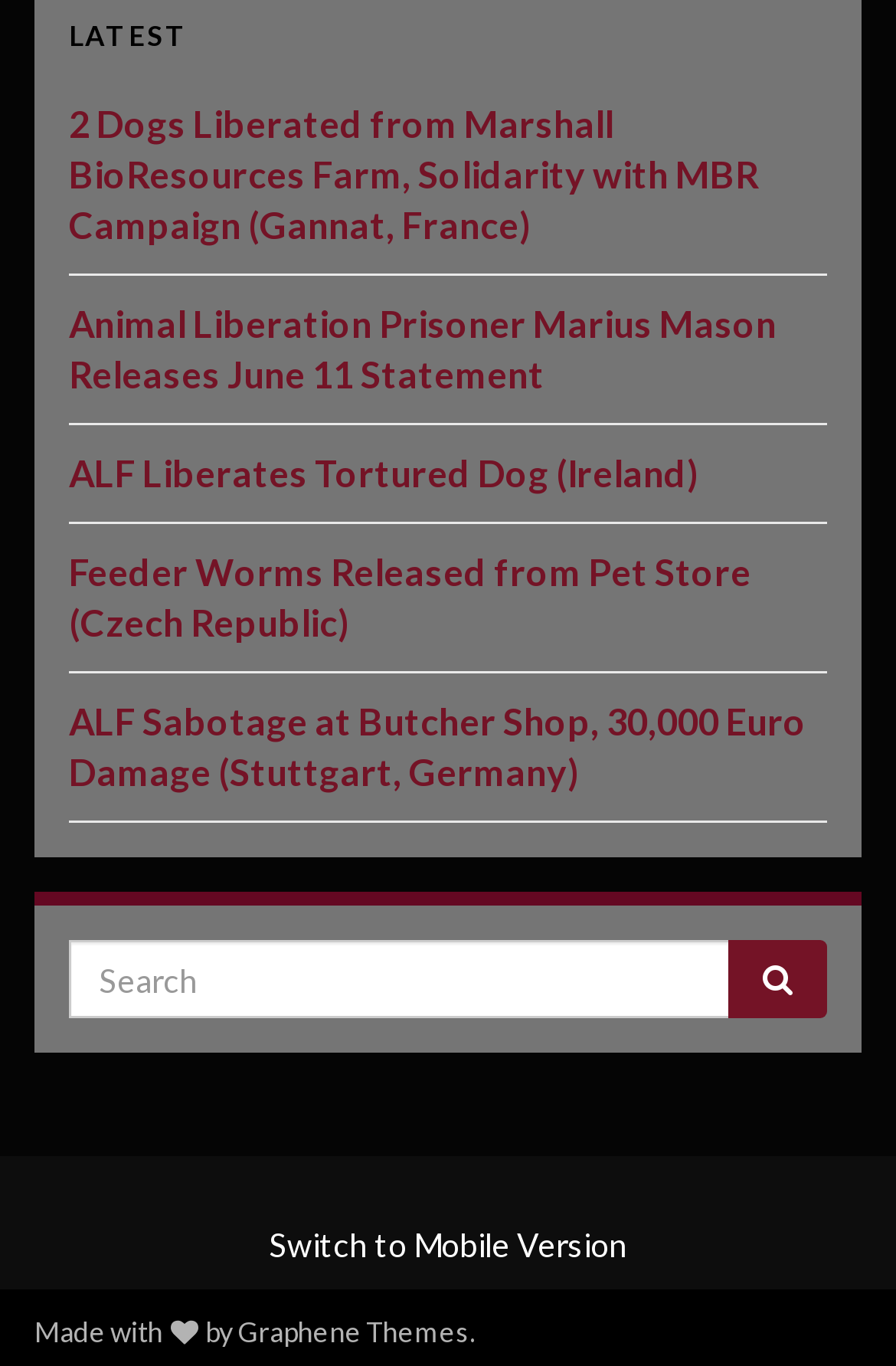Find the bounding box coordinates for the HTML element described as: "ALF Liberates Tortured Dog (Ireland)". The coordinates should consist of four float values between 0 and 1, i.e., [left, top, right, bottom].

[0.077, 0.33, 0.779, 0.362]